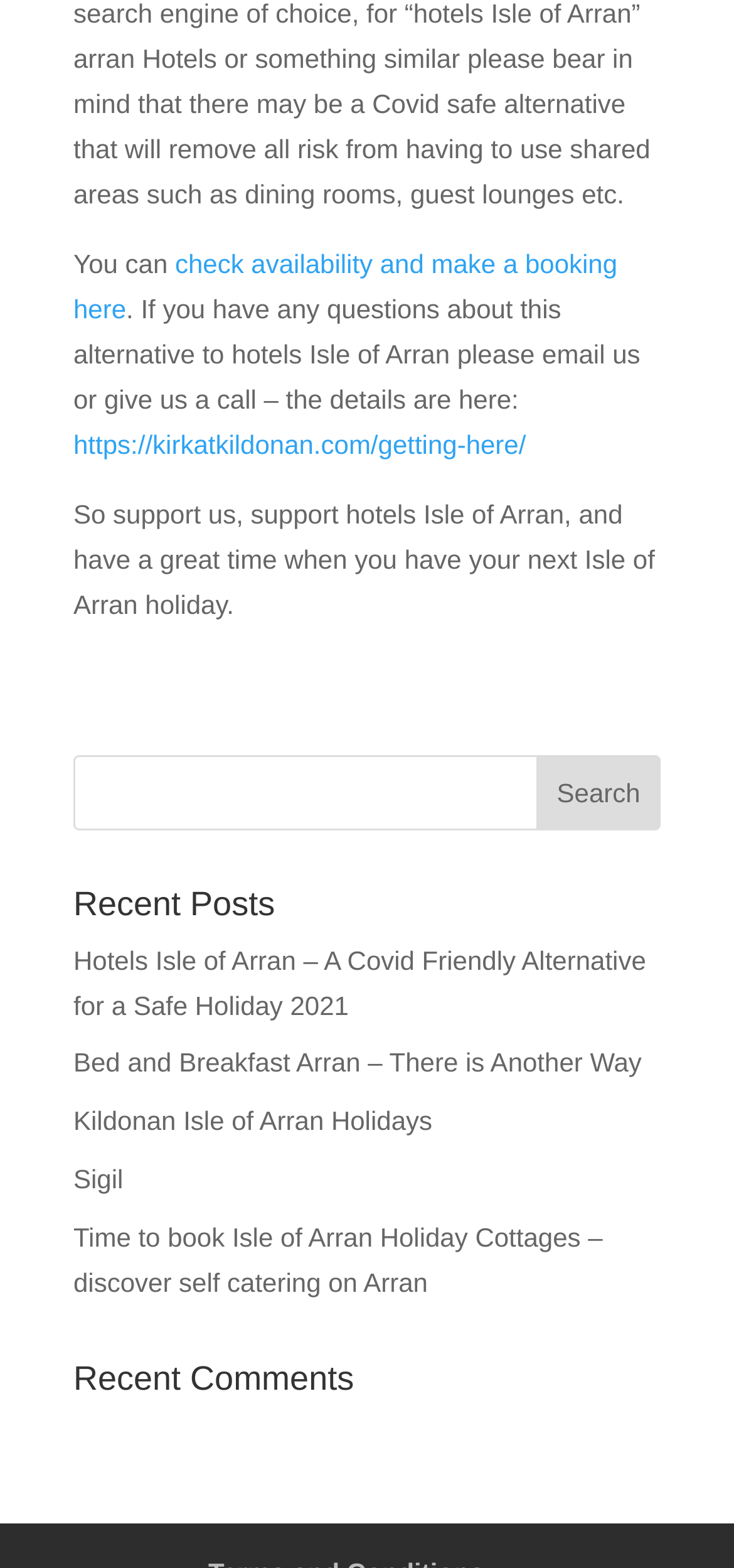What type of accommodations are mentioned?
Refer to the image and provide a one-word or short phrase answer.

Hotels and holiday cottages